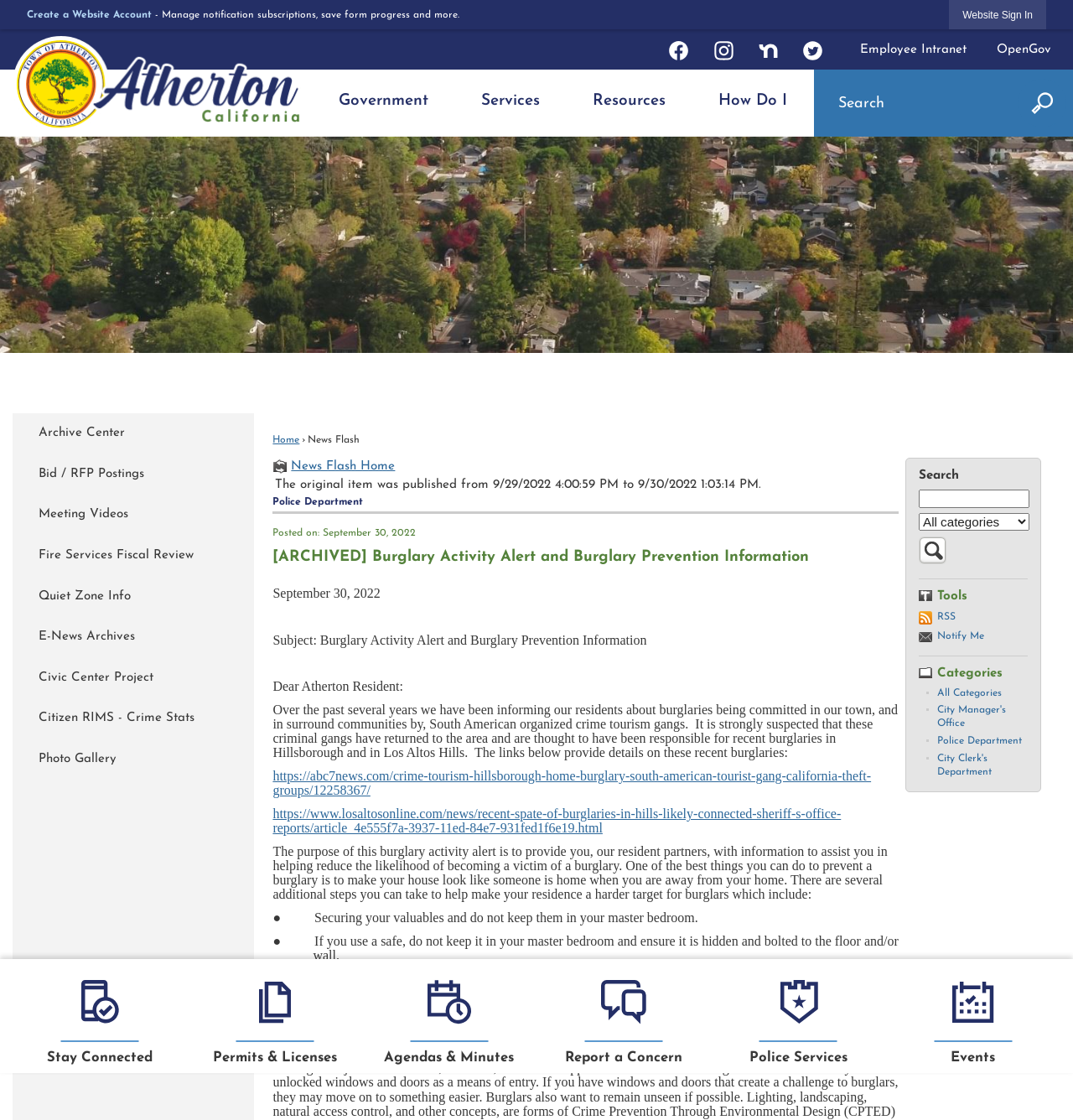Identify the bounding box coordinates of the region that needs to be clicked to carry out this instruction: "Search for something". Provide these coordinates as four float numbers ranging from 0 to 1, i.e., [left, top, right, bottom].

[0.759, 0.062, 1.0, 0.122]